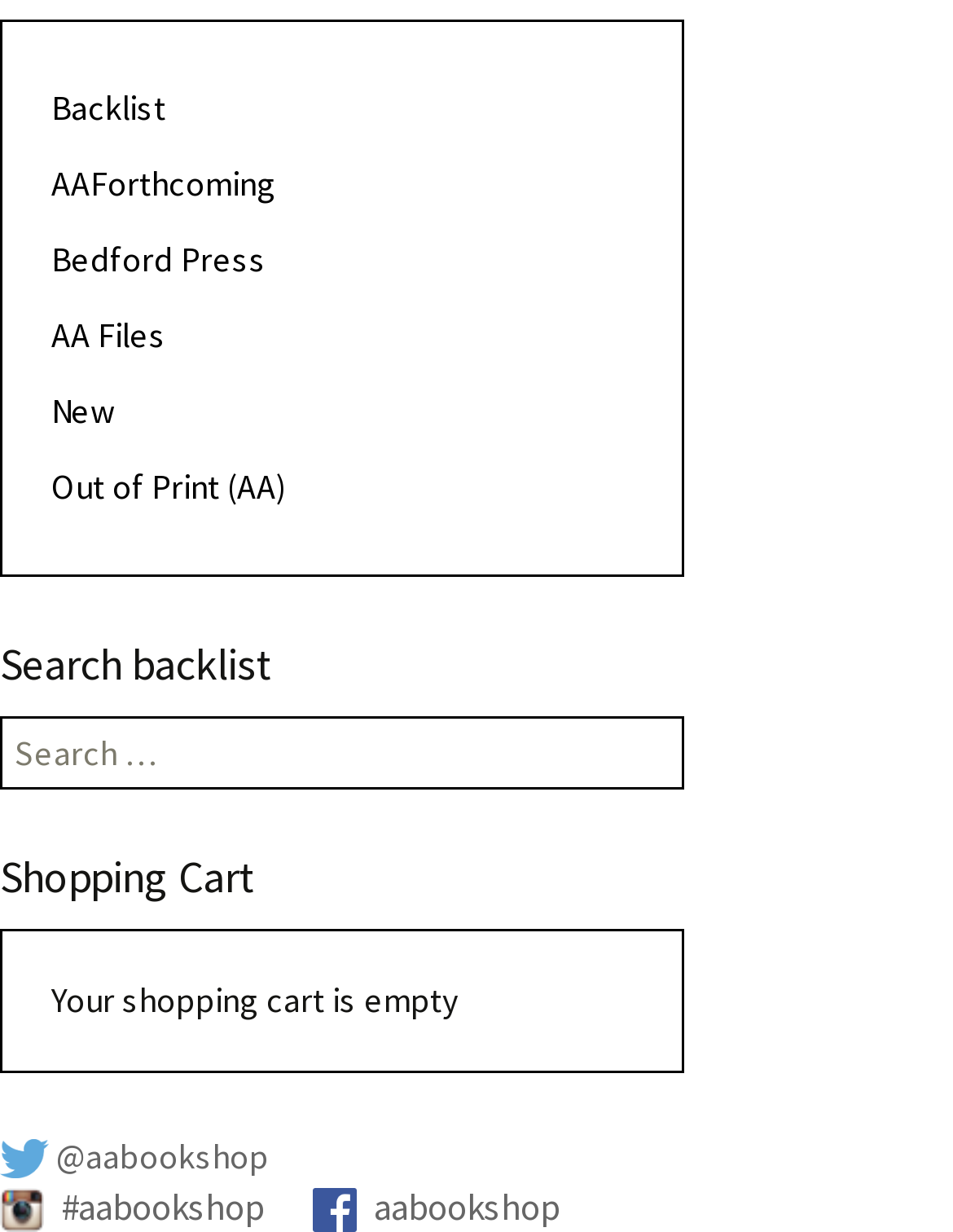Please specify the coordinates of the bounding box for the element that should be clicked to carry out this instruction: "Follow @aabookshop on social media". The coordinates must be four float numbers between 0 and 1, formatted as [left, top, right, bottom].

[0.0, 0.92, 0.282, 0.956]